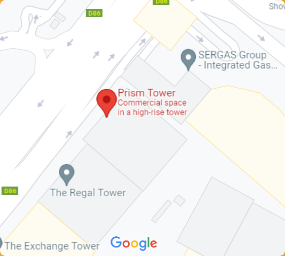Generate an in-depth description of the image.

The image displays a map view highlighting the location of Prism Tower, situated in a bustling commercial area. Marked prominently with a red pin, the tower is recognized as a hub for commercial space within a high-rise structure. Surrounding landmarks include The Regal Tower and The Exchange Tower, indicating a well-connected urban environment. The map interface features directional arrows and labels, showcasing the accessibility and strategic positioning of Prism Tower within the vicinity. This visual serves to orient visitors and potential clients, emphasizing the tower's relevance in Dubai's dynamic business landscape.